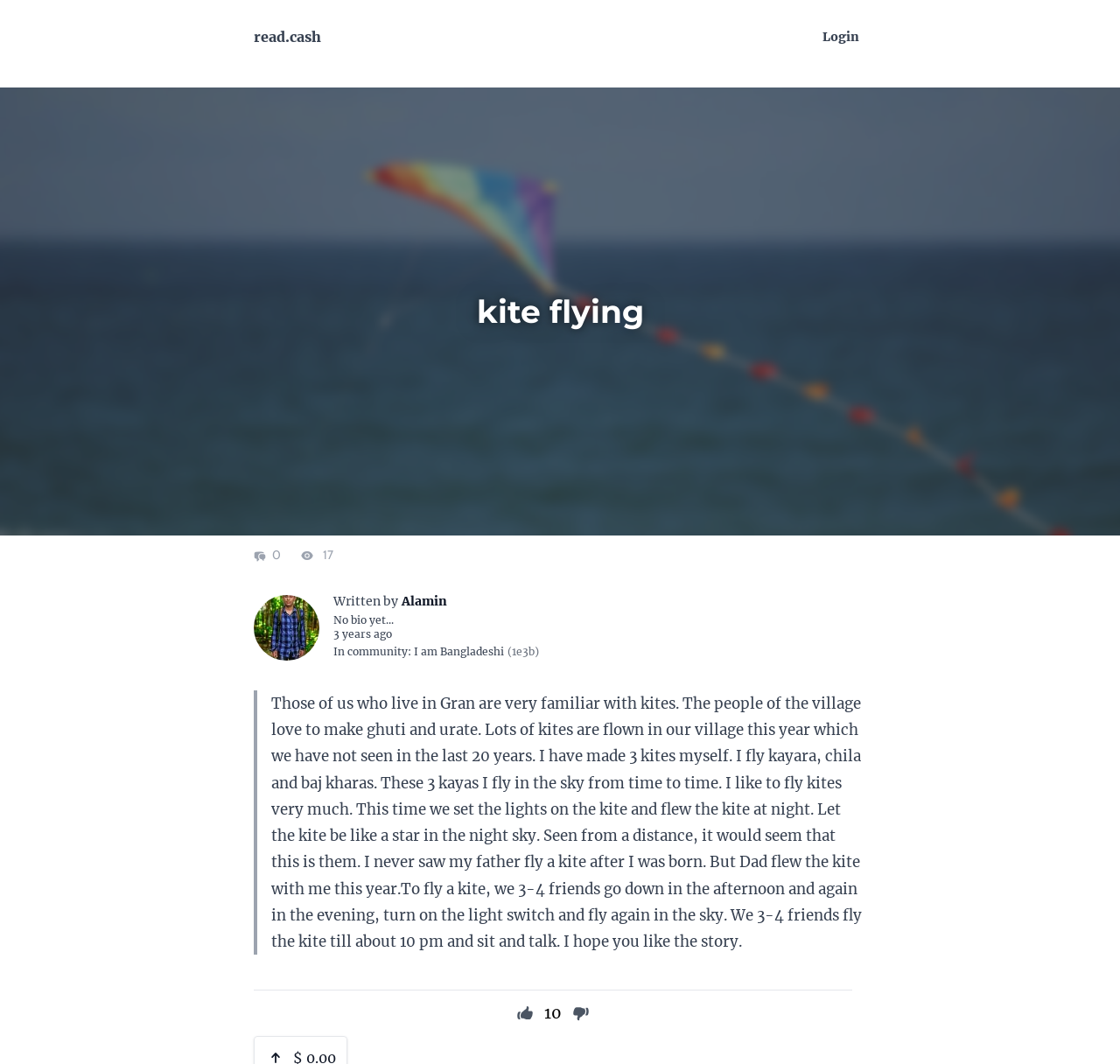When was the article written?
Please answer the question with a single word or phrase, referencing the image.

3 years ago